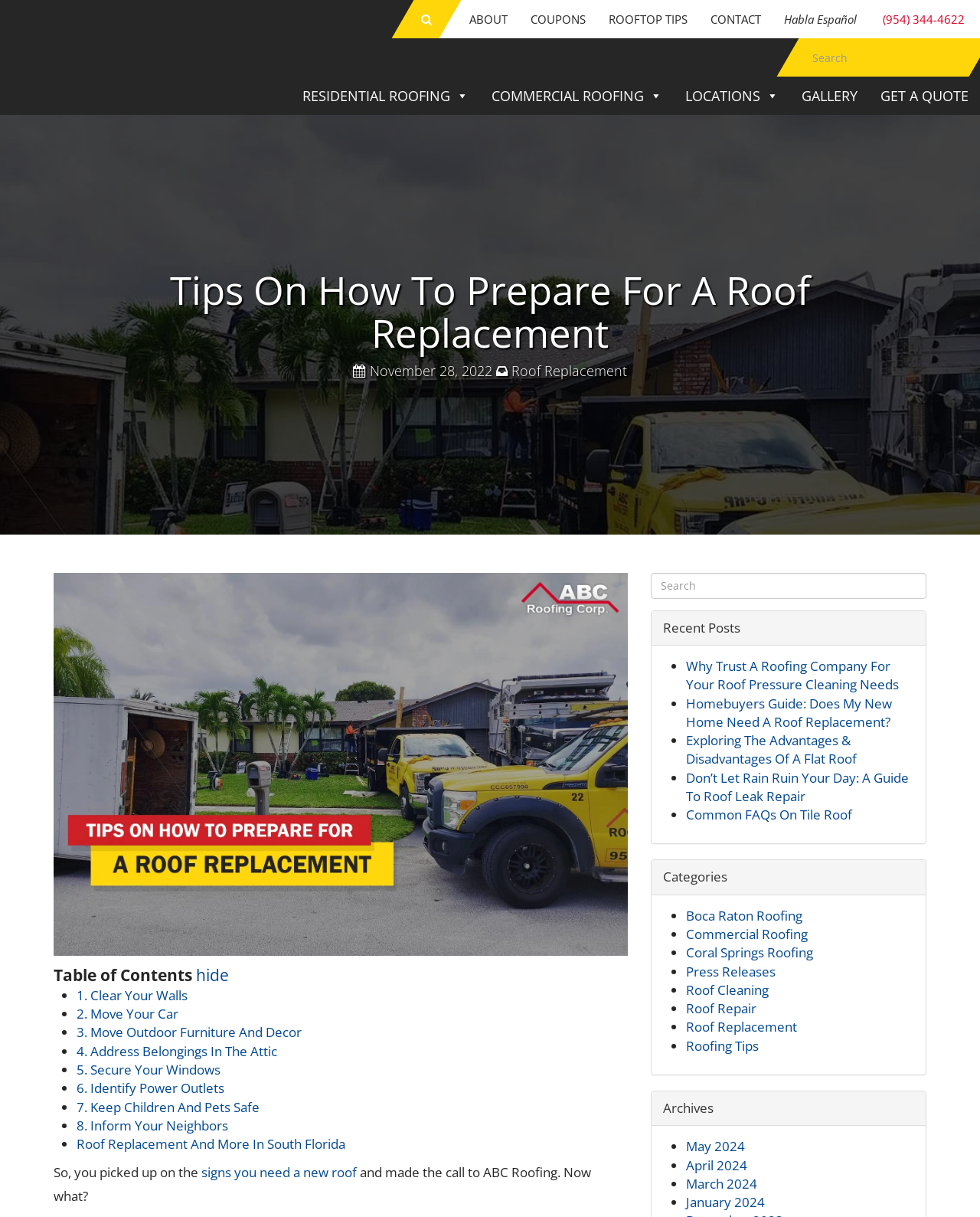Locate and generate the text content of the webpage's heading.

Tips On How To Prepare For A Roof Replacement